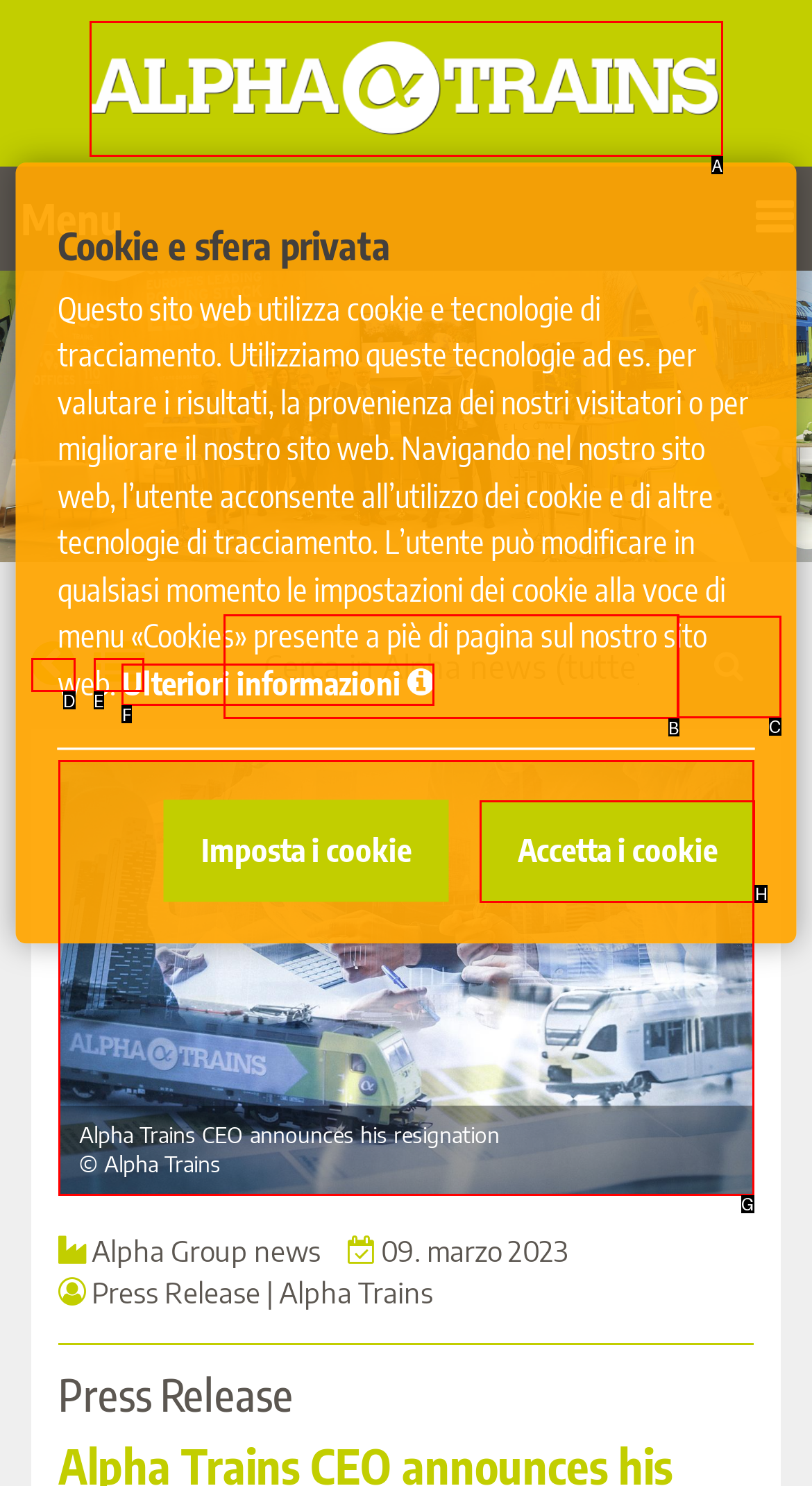Given the description: alt="Alpha Trains Luxembourg S.à r.l.", choose the HTML element that matches it. Indicate your answer with the letter of the option.

A